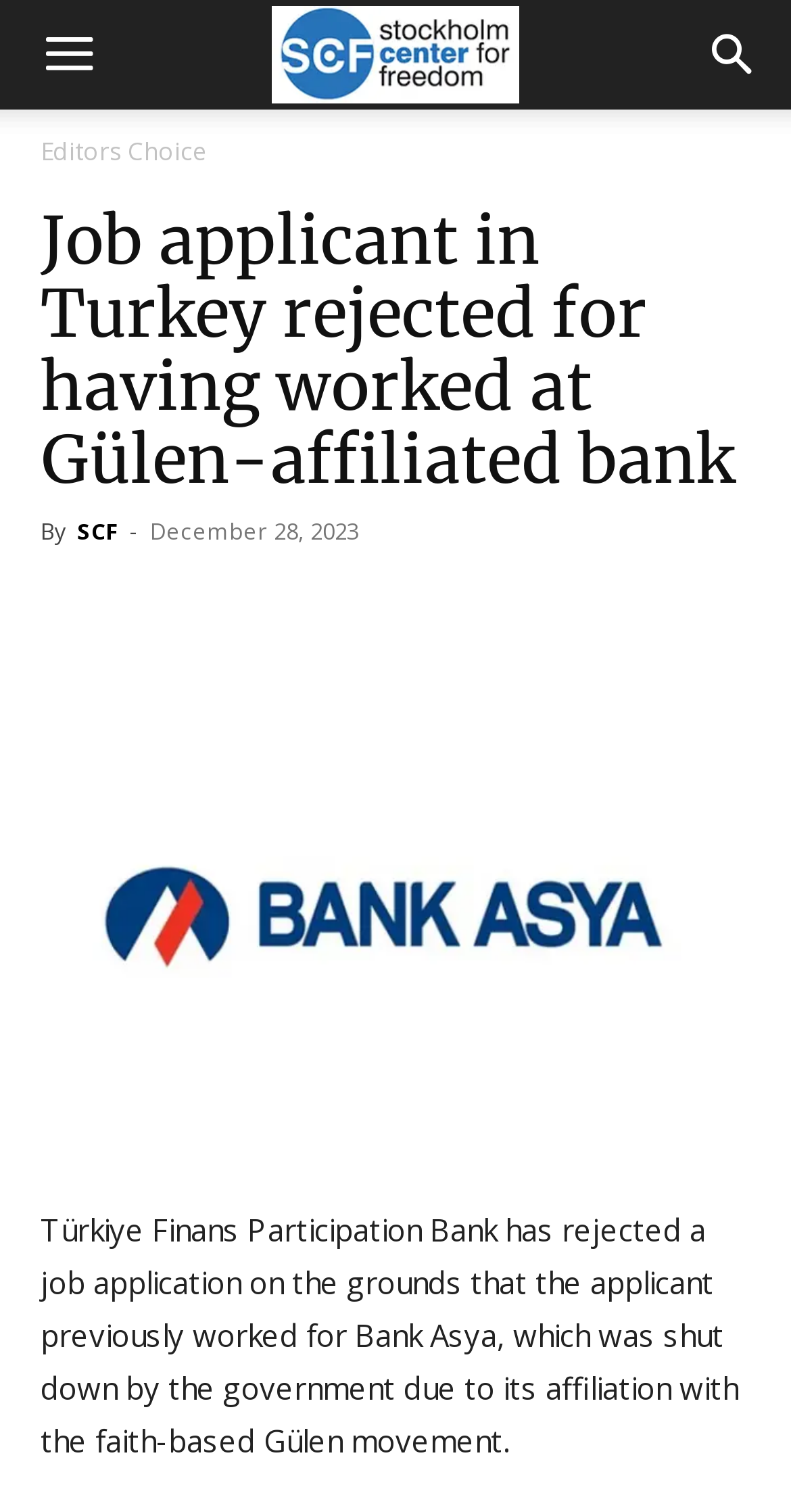Could you specify the bounding box coordinates for the clickable section to complete the following instruction: "Click the Purdue University Global link"?

None